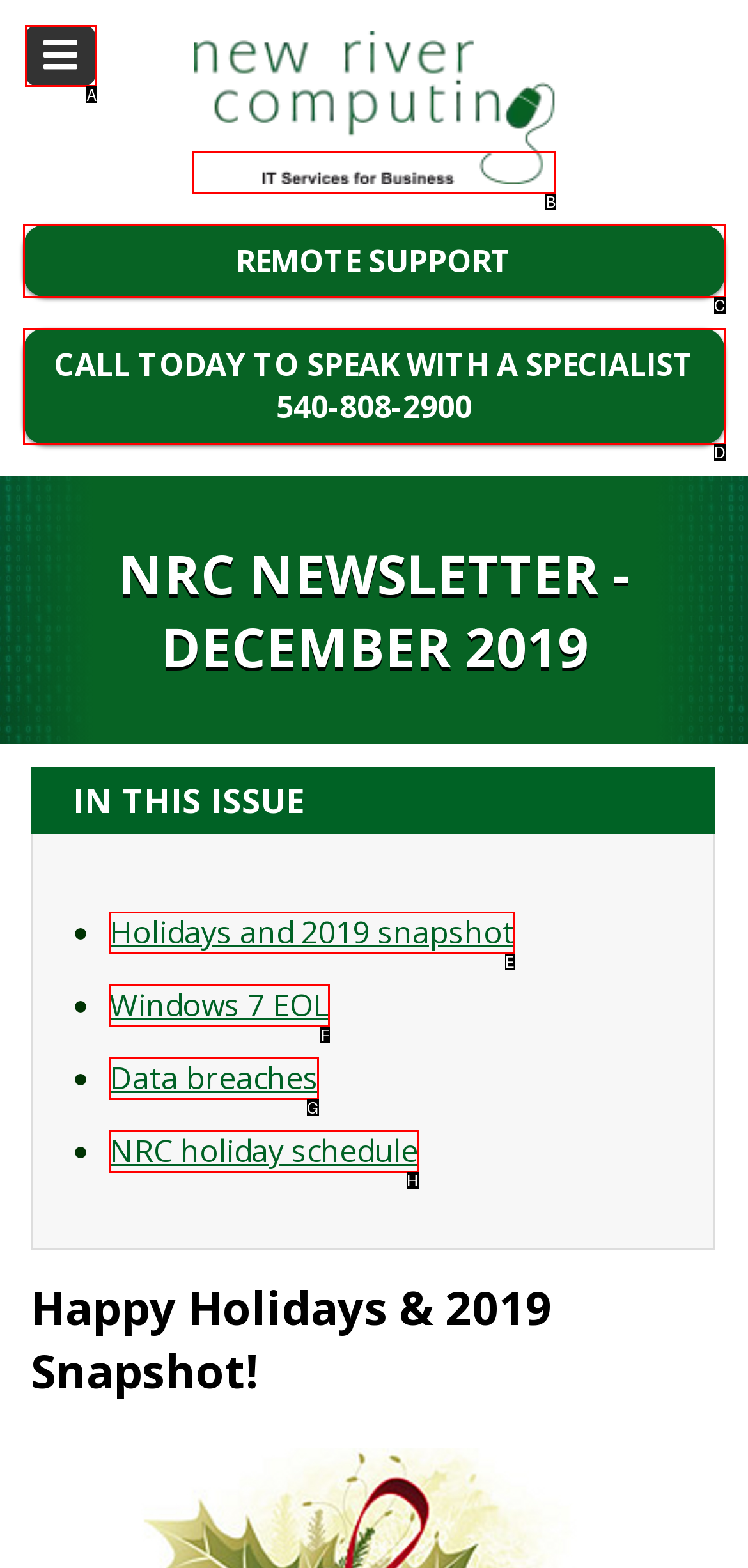Choose the HTML element that should be clicked to accomplish the task: Search for a keyword. Answer with the letter of the chosen option.

None